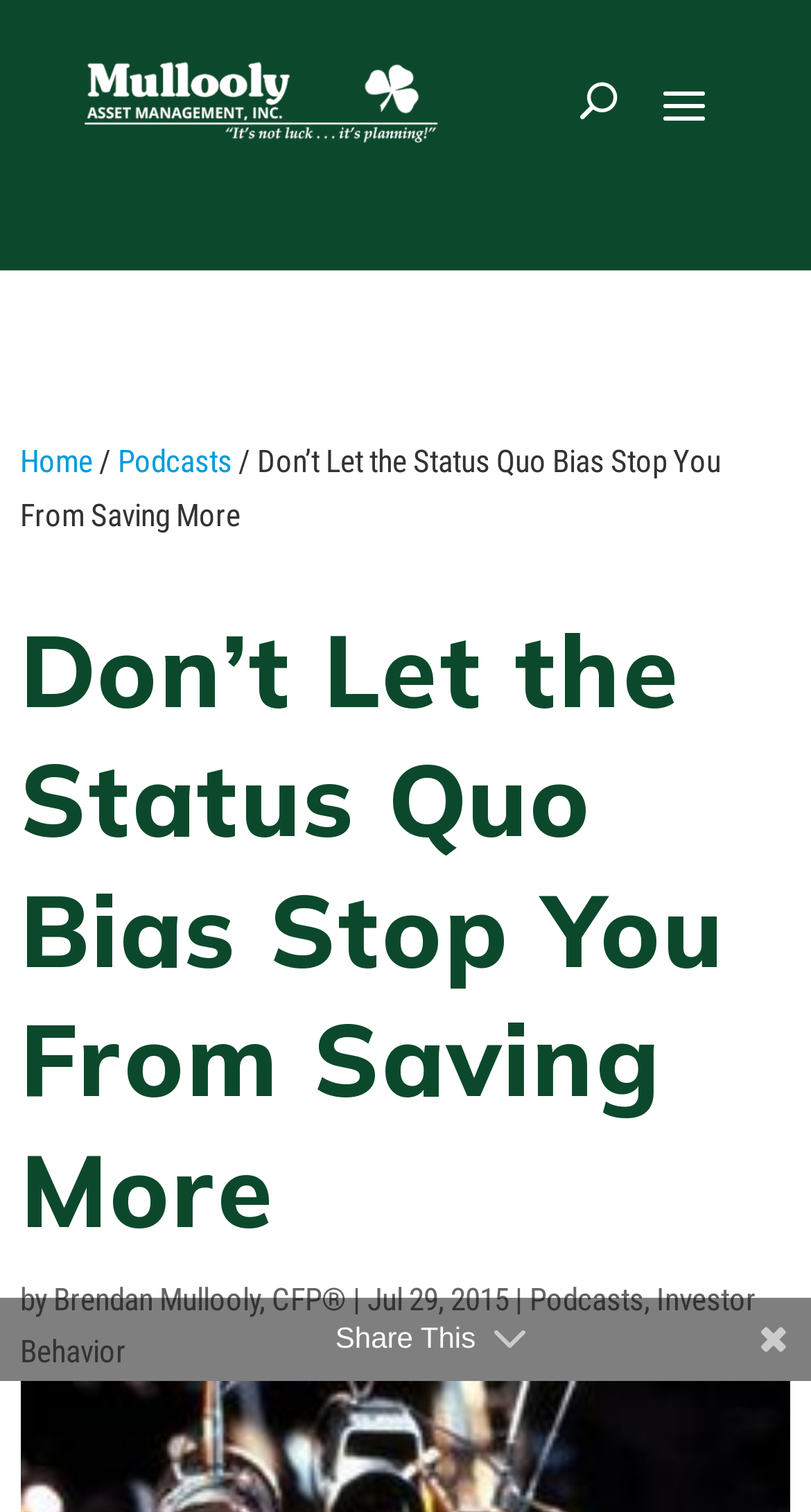Create a detailed narrative of the webpage’s visual and textual elements.

The webpage appears to be a blog post or article about the concept of "status quo bias" and its impact on savings rates. The title of the article, "Don't Let the Status Quo Bias Stop You From Saving More", is prominently displayed at the top of the page, with a navigation bar below it containing links to "Home", "Podcasts", and the current article title.

To the top-left of the page, there is a link and a button with the label "U". The navigation bar is situated below the title, spanning the width of the page. It contains a series of links, including "Home", "Podcasts", and the current article title, separated by forward slashes.

The main content of the article begins below the navigation bar, with a heading that repeats the title of the article. The author's name, "Brendan Mullooly, CFP®", is displayed below the title, along with the publication date, "Jul 29, 2015". There are also links to related topics, such as "Podcasts" and "Investor Behavior", situated below the author's name.

Towards the bottom of the page, there is a call-to-action button labeled "Share This". Overall, the webpage has a simple and organized layout, with clear headings and concise text.